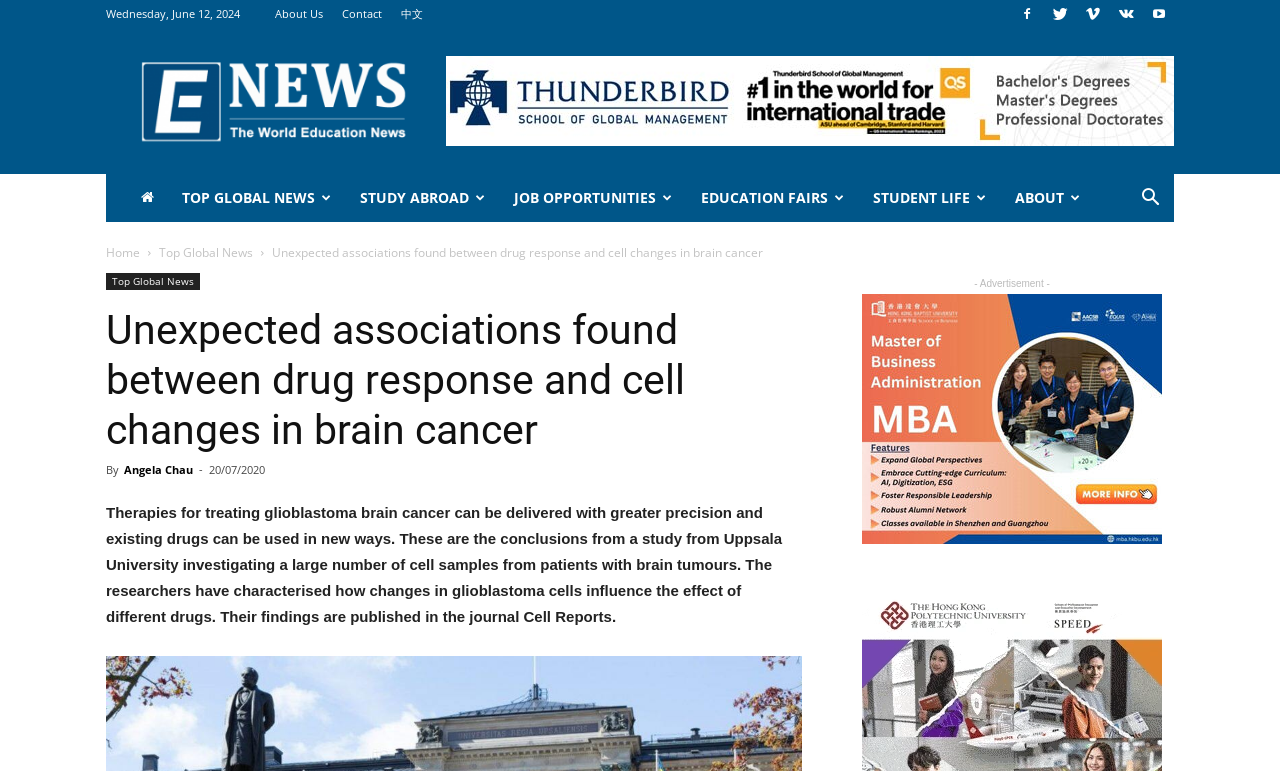Create an elaborate caption that covers all aspects of the webpage.

The webpage appears to be a news article from The World Education News (WEN) website. At the top left, there is a date "Wednesday, June 12, 2024" and a series of links to "About Us", "Contact", and "中文" (Chinese). On the top right, there are social media icons represented by Unicode characters.

Below the date, there is a logo of The World Education News (WEN) accompanied by a larger image that spans almost the entire width of the page. 

On the left side, there is a navigation menu with links to "Home", "Top Global News", and other categories. The main article title "Unexpected associations found between drug response and cell changes in brain cancer" is displayed prominently, followed by a brief summary of the article. The article is attributed to "Angela Chau" and dated "20/07/2020".

The main content of the article is a lengthy text that discusses the findings of a study from Uppsala University on treating glioblastoma brain cancer. The text is divided into paragraphs and provides details on the research and its conclusions.

On the right side, there is a section with links to other categories, including "TOP GLOBAL NEWS", "STUDY ABROAD", "JOB OPPORTUNITIES", "EDUCATION FAIRS", "STUDENT LIFE", and "ABOUT". There is also a button with a Unicode character.

At the bottom of the page, there is an advertisement section with an image and a link.